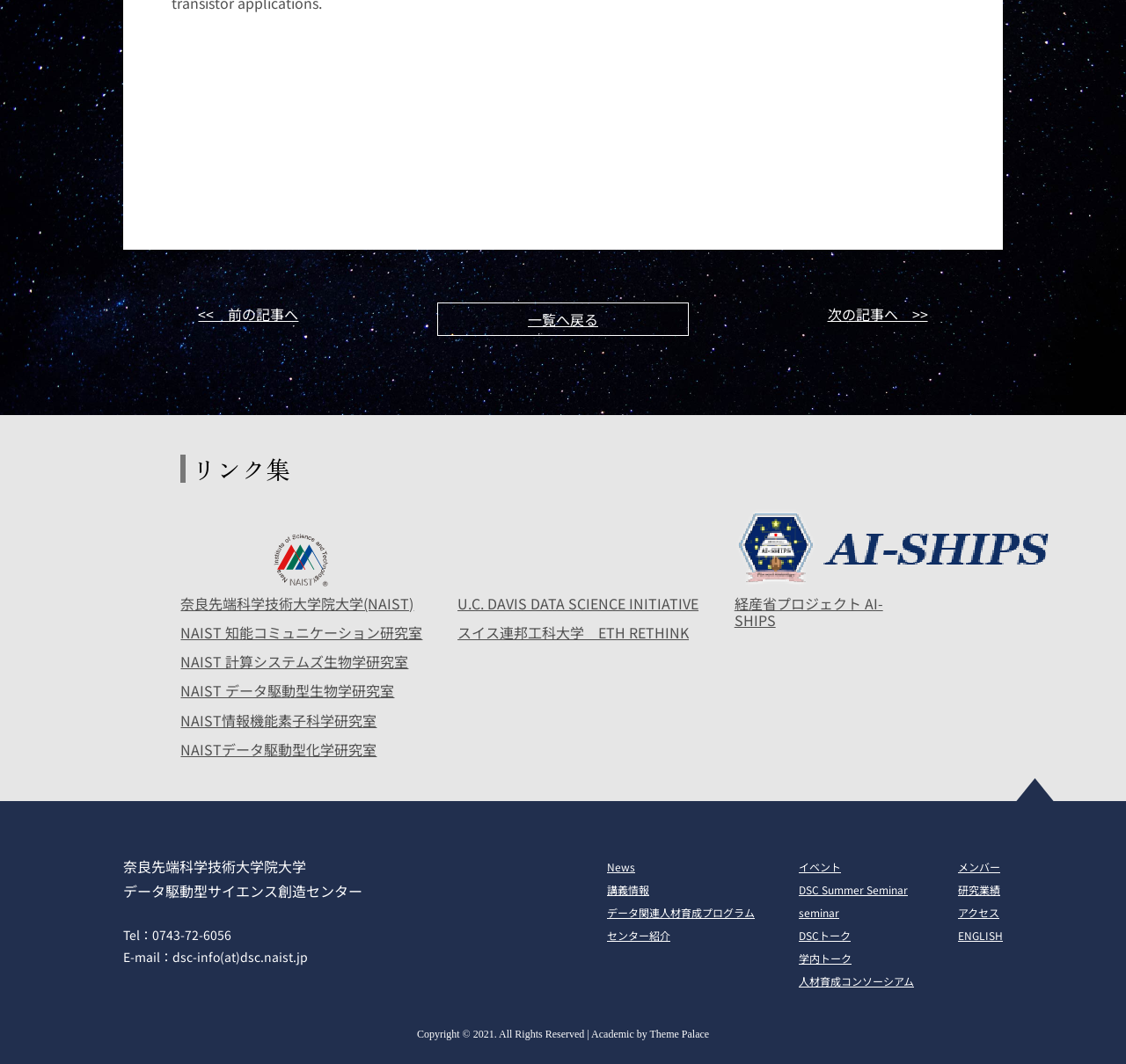Extract the bounding box coordinates for the HTML element that matches this description: "NAIST データ駆動型生物学研究室". The coordinates should be four float numbers between 0 and 1, i.e., [left, top, right, bottom].

[0.16, 0.642, 0.385, 0.669]